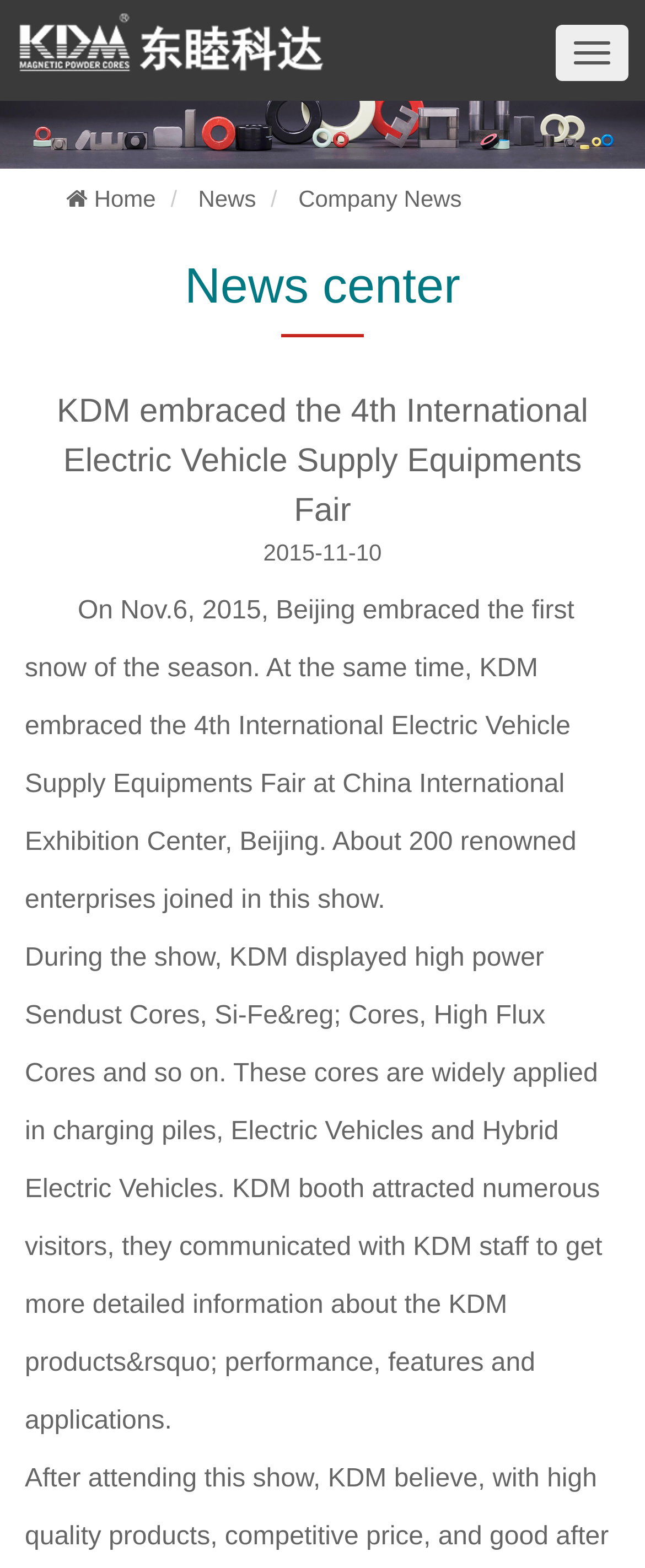Can you find the bounding box coordinates for the UI element given this description: "切换导航"? Provide the coordinates as four float numbers between 0 and 1: [left, top, right, bottom].

[0.862, 0.016, 0.974, 0.052]